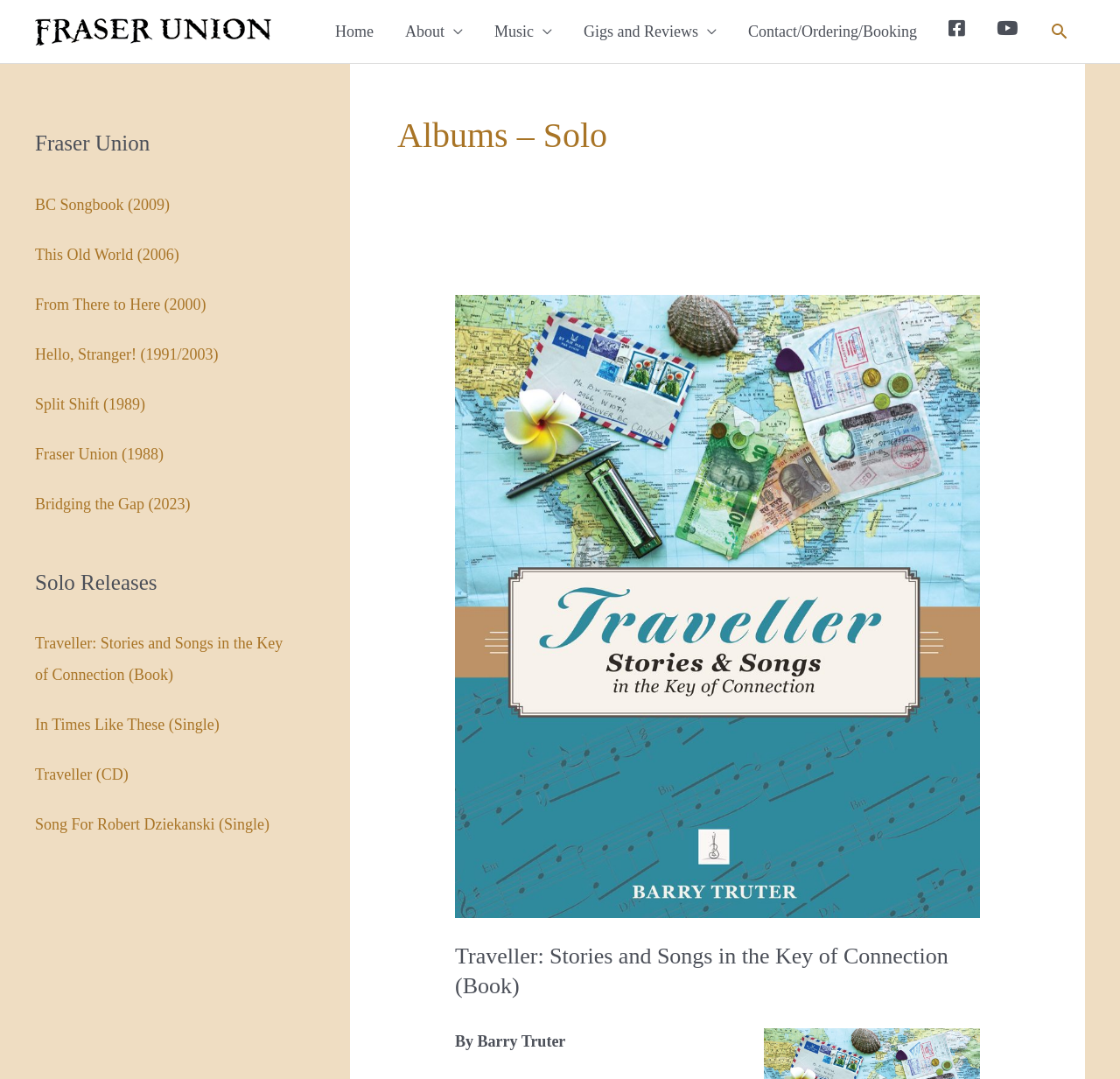Kindly provide the bounding box coordinates of the section you need to click on to fulfill the given instruction: "Read about the 'Traveller: Stories and Songs in the Key of Connection (Book)'".

[0.406, 0.874, 0.847, 0.925]